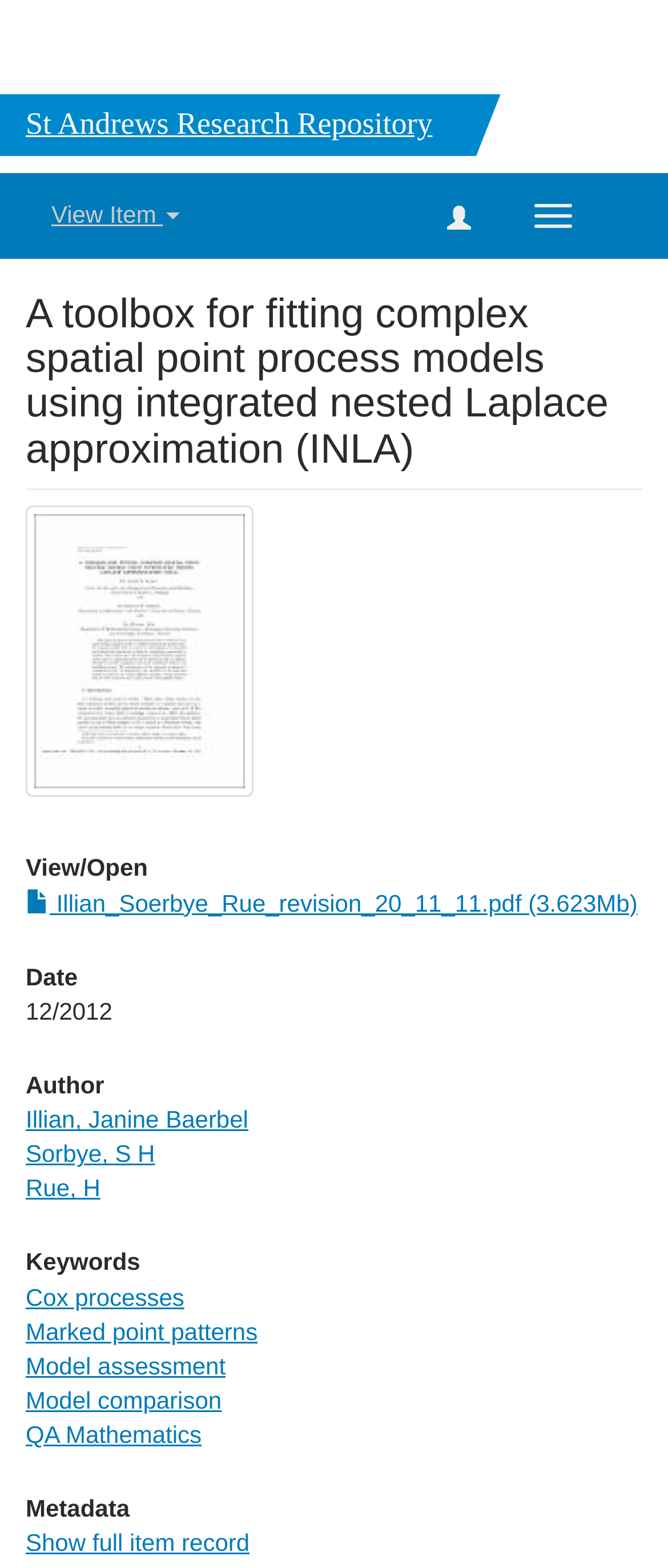Could you indicate the bounding box coordinates of the region to click in order to complete this instruction: "Show full item record".

[0.038, 0.975, 0.374, 0.992]